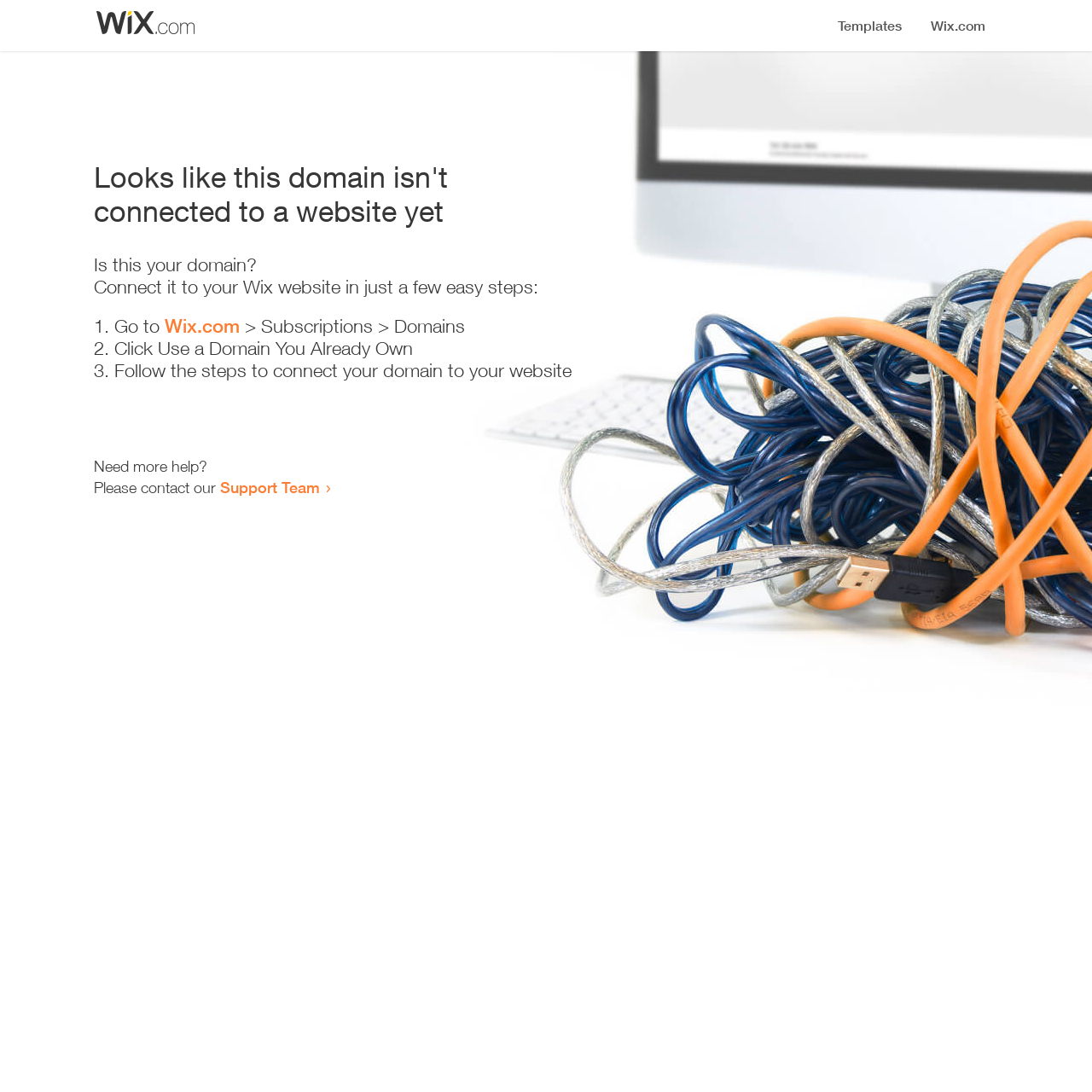What is the purpose of this webpage?
Answer the question based on the image using a single word or a brief phrase.

Domain connection guide